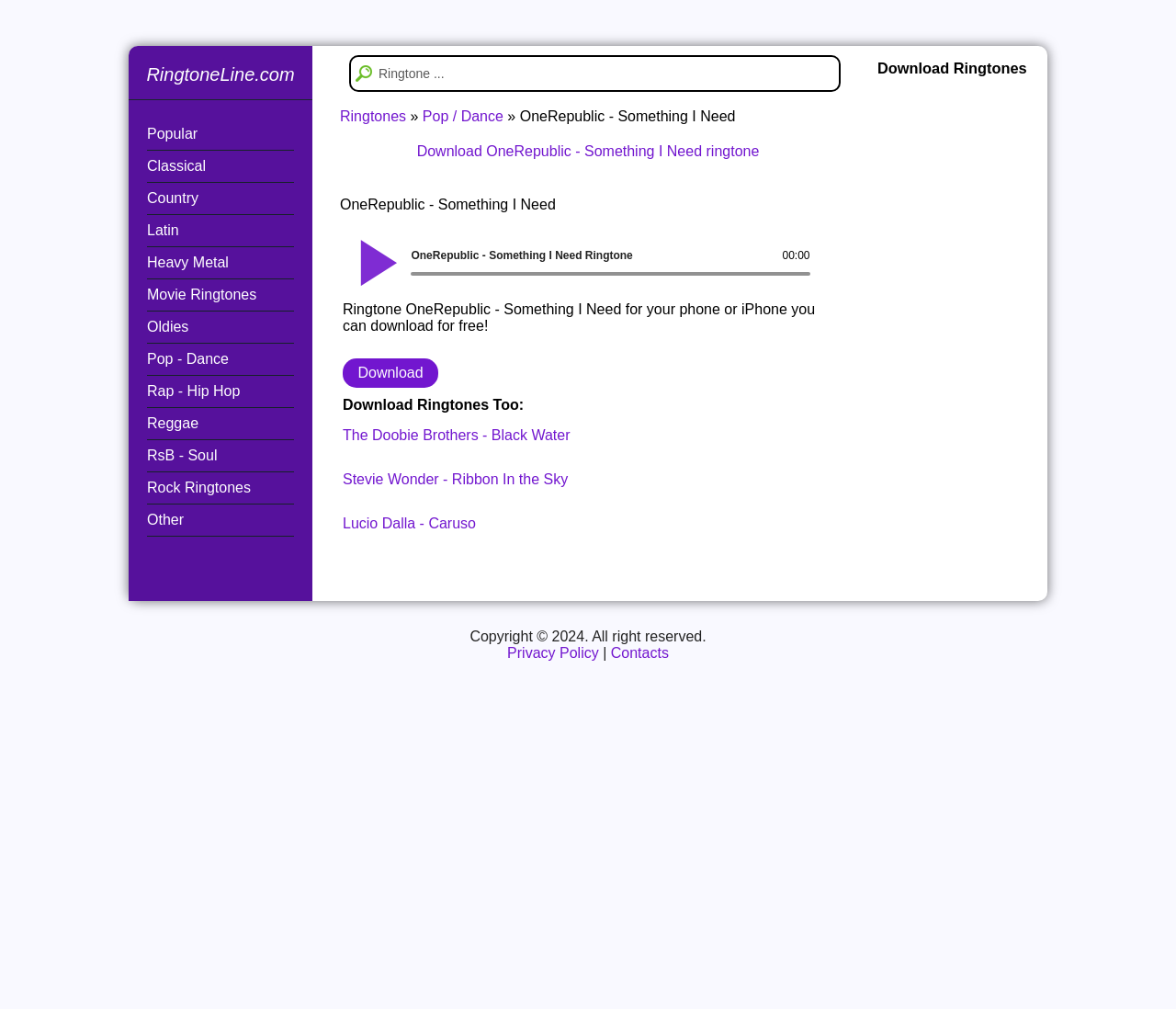What is the purpose of the button 'Search!'?
Offer a detailed and exhaustive answer to the question.

I inferred the purpose of the button 'Search!' by its position next to the textbox 'Ringtone...', which suggests that it is used to search for ringtones.